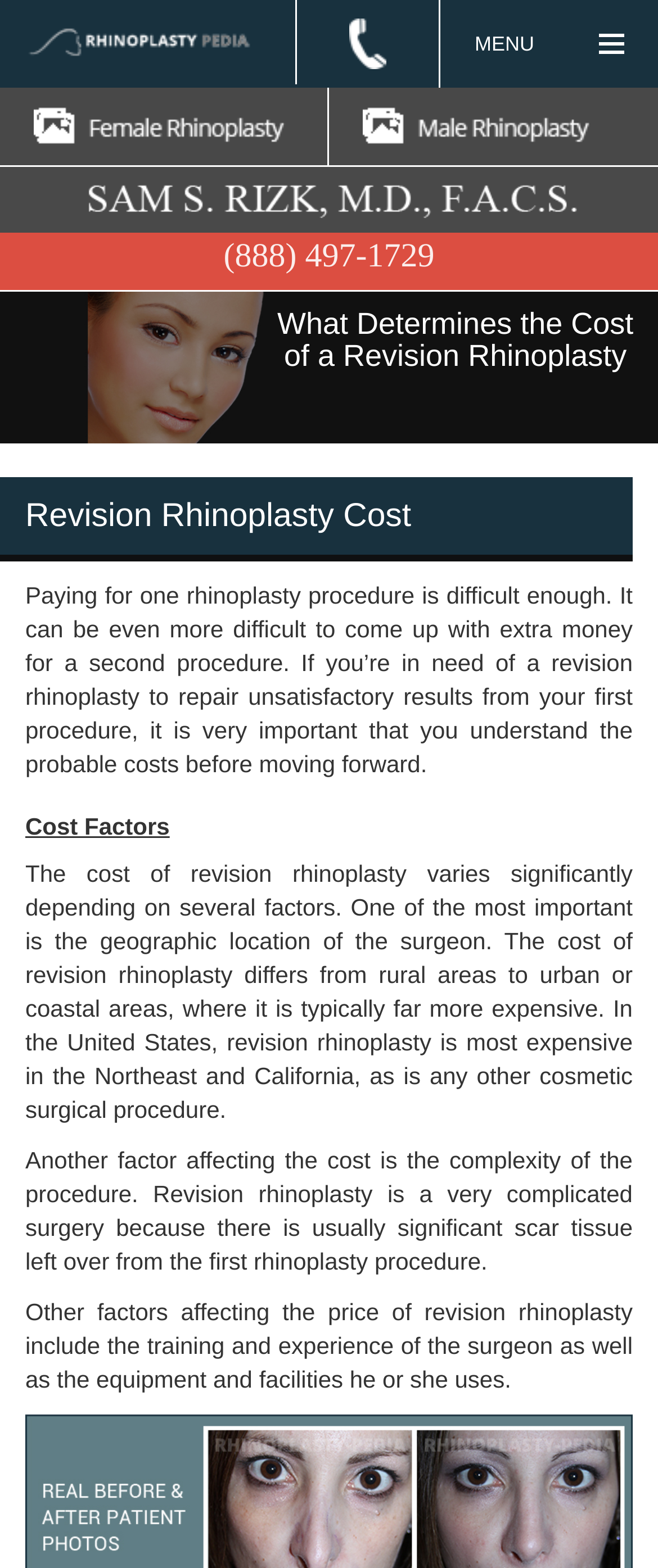What is one of the factors affecting the cost of revision rhinoplasty?
Using the visual information from the image, give a one-word or short-phrase answer.

Geographic location